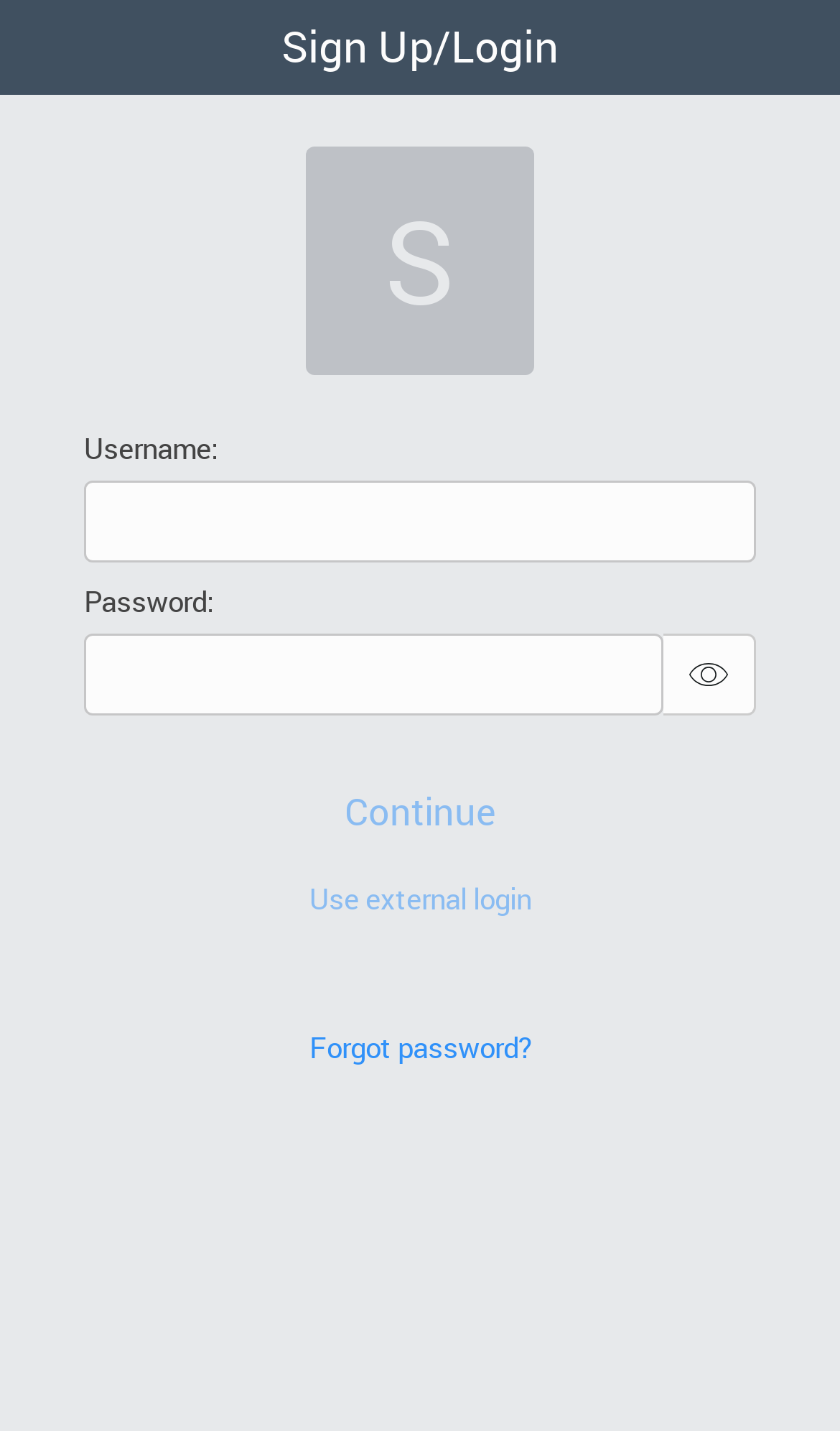Examine the screenshot and answer the question in as much detail as possible: What can be done if the password is forgotten?

The 'Forgot password?' button is provided, which suggests that users can click on it to initiate a password reset process if they have forgotten their password.